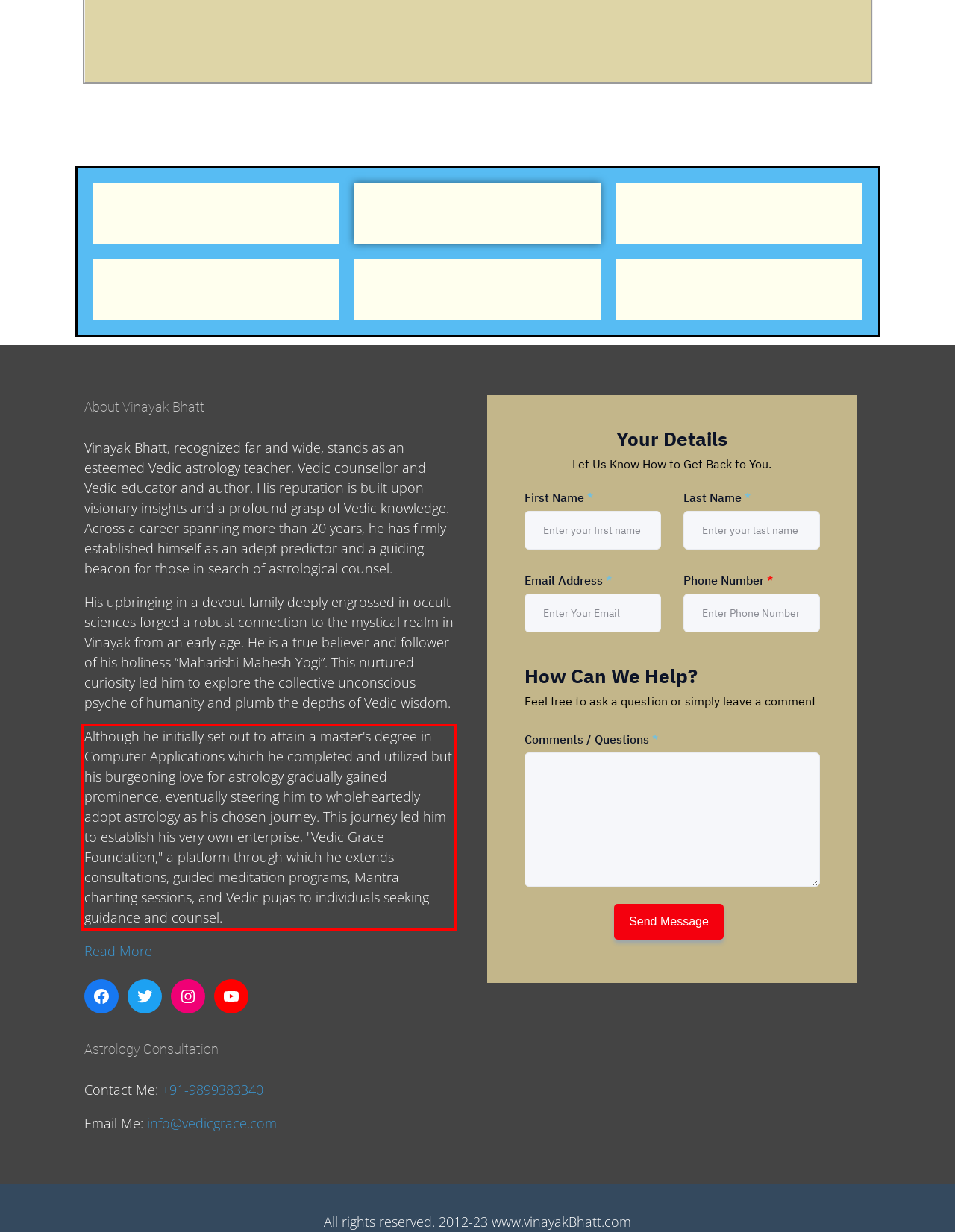Identify and extract the text within the red rectangle in the screenshot of the webpage.

Although he initially set out to attain a master's degree in Computer Applications which he completed and utilized but his burgeoning love for astrology gradually gained prominence, eventually steering him to wholeheartedly adopt astrology as his chosen journey. This journey led him to establish his very own enterprise, "Vedic Grace Foundation," a platform through which he extends consultations, guided meditation programs, Mantra chanting sessions, and Vedic pujas to individuals seeking guidance and counsel.